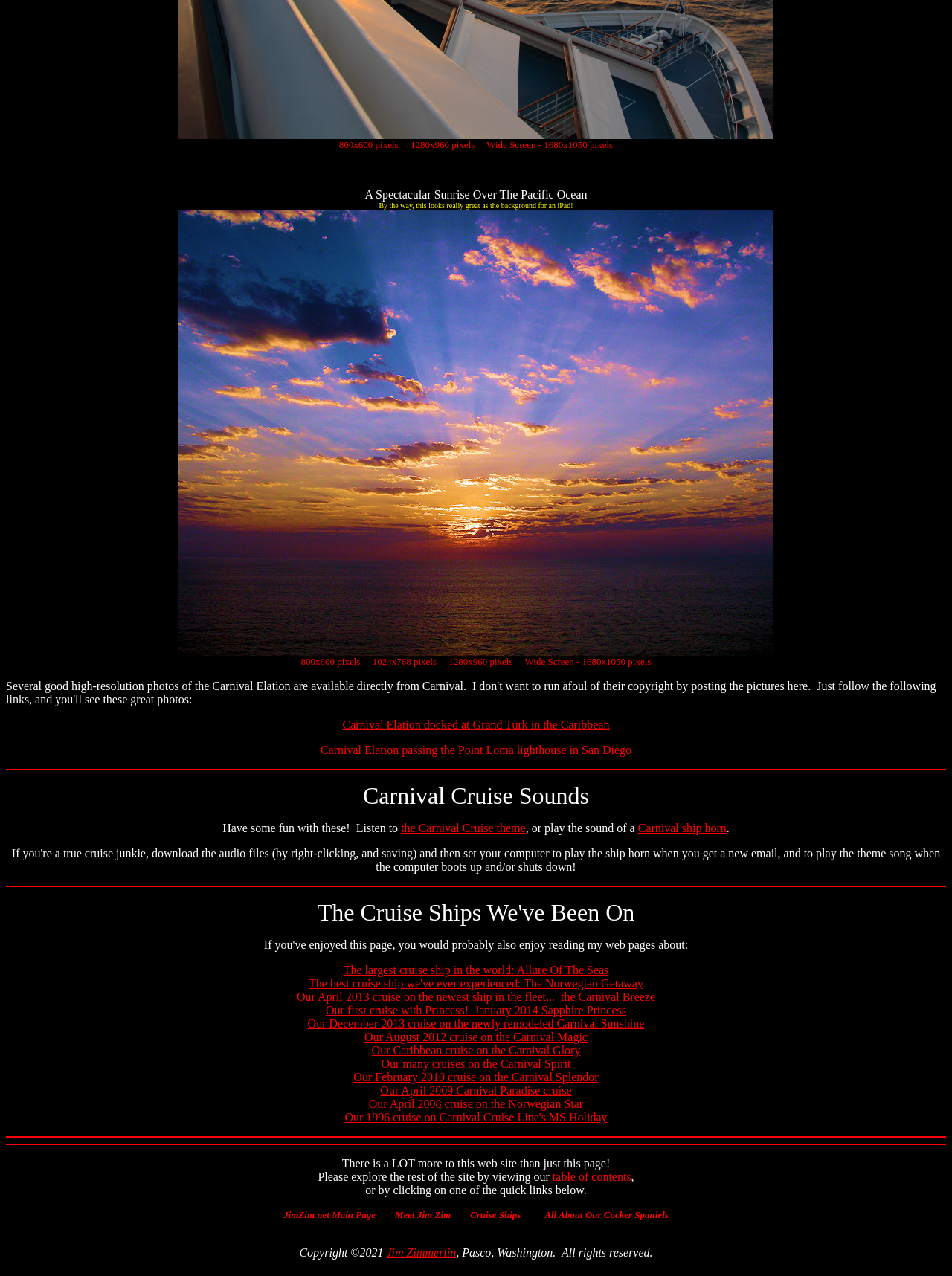What is the name of the cruise ship mentioned in the second link?
Carefully examine the image and provide a detailed answer to the question.

The second link on the webpage is 'Carnival Elation docked at Grand Turk in the Caribbean', which indicates that the name of the cruise ship mentioned is Carnival Elation.